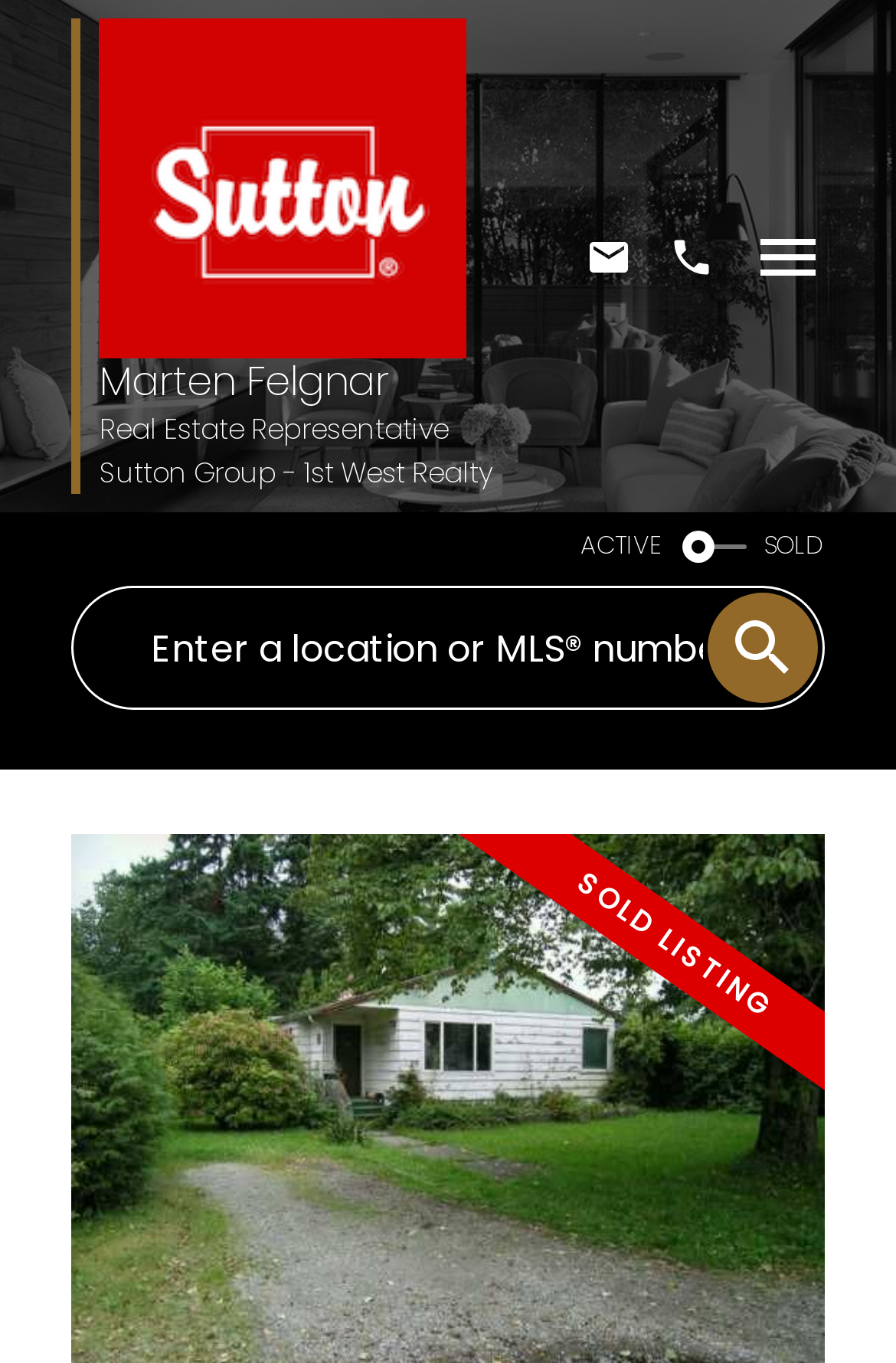How many social media links are there on the page?
Based on the screenshot, answer the question with a single word or phrase.

3